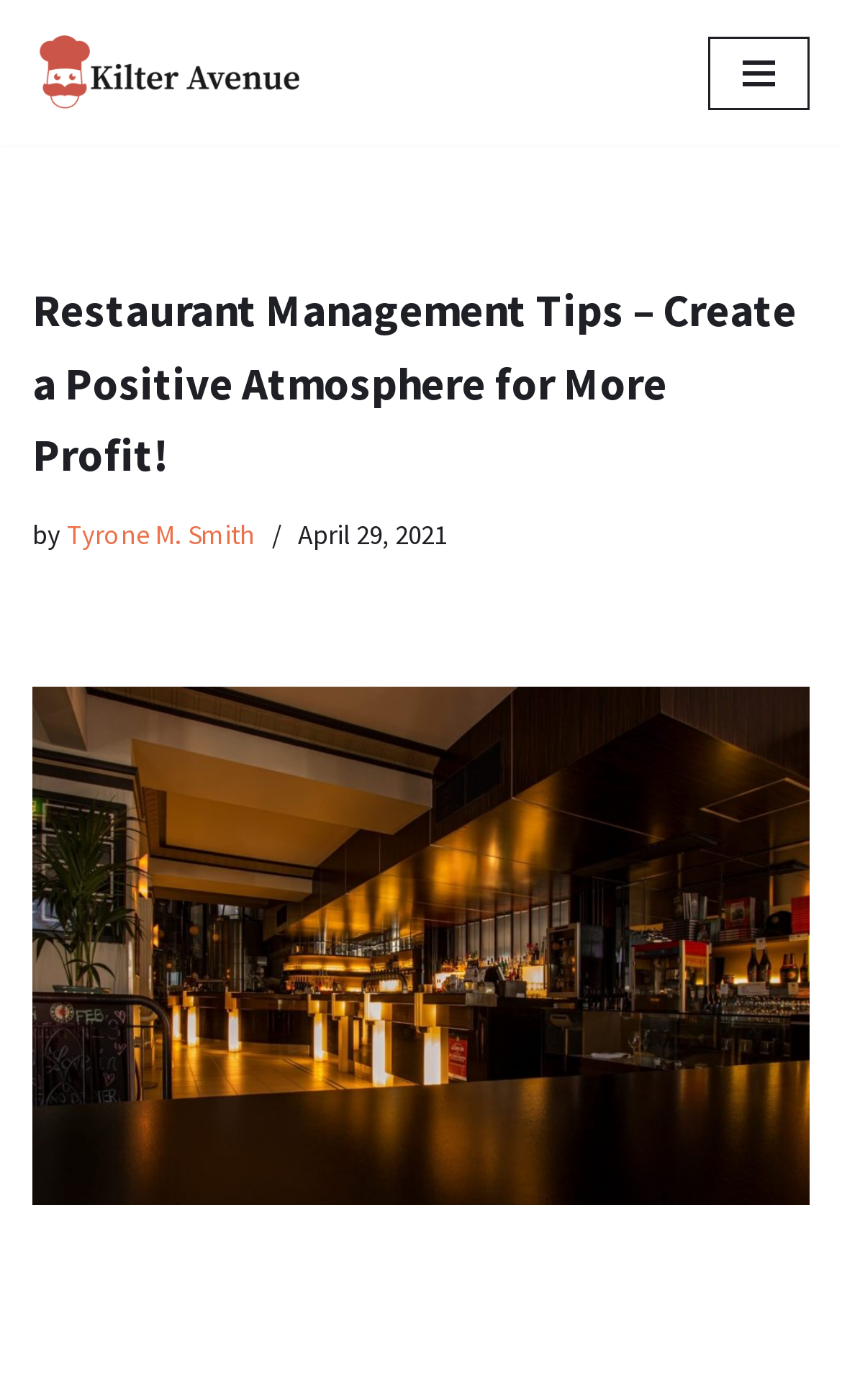What is the purpose of the button 'Navigation Menu'?
Give a detailed explanation using the information visible in the image.

The button 'Navigation Menu' is likely used to navigate the website, as it is a common feature in websites to have a navigation menu that allows users to access different sections of the website.